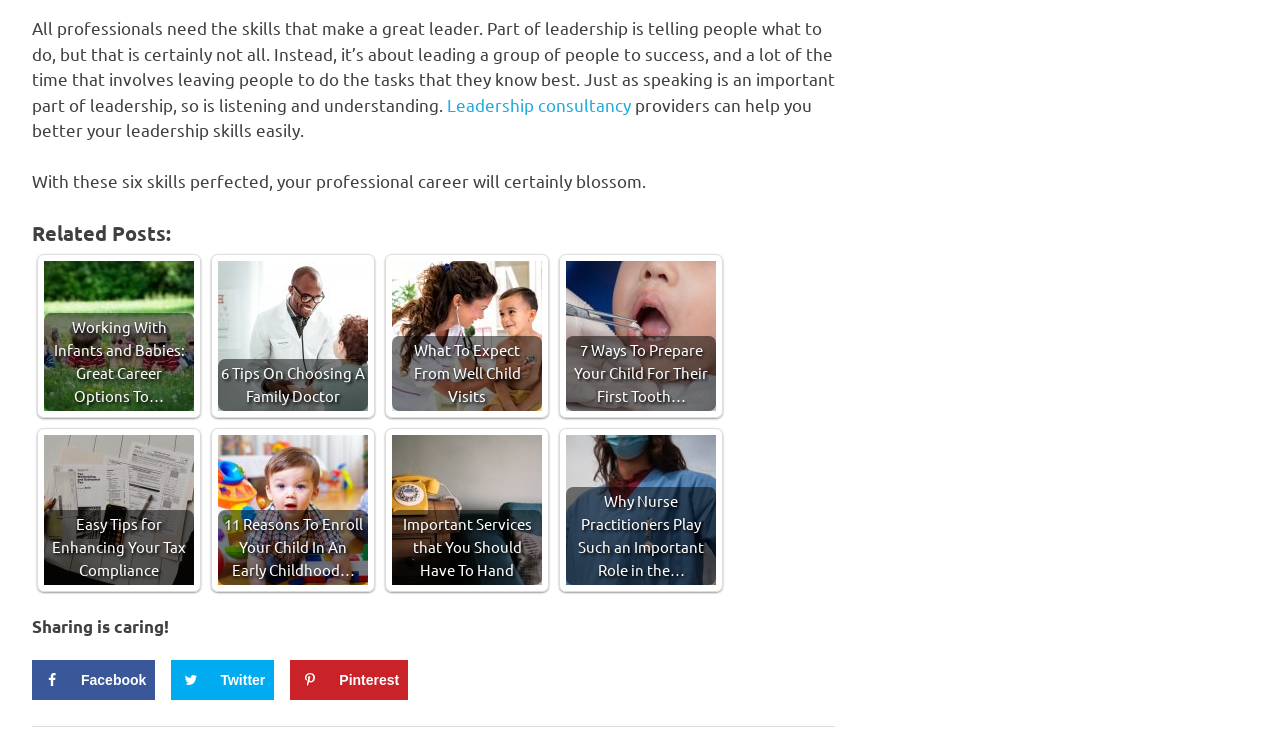What is the purpose of the social media sharing buttons?
Give a detailed and exhaustive answer to the question.

The social media sharing buttons, including 'Share on Facebook', 'Share on Twitter', and 'Save to Pinterest', are provided to allow users to share the content of the webpage with others on their social media platforms.